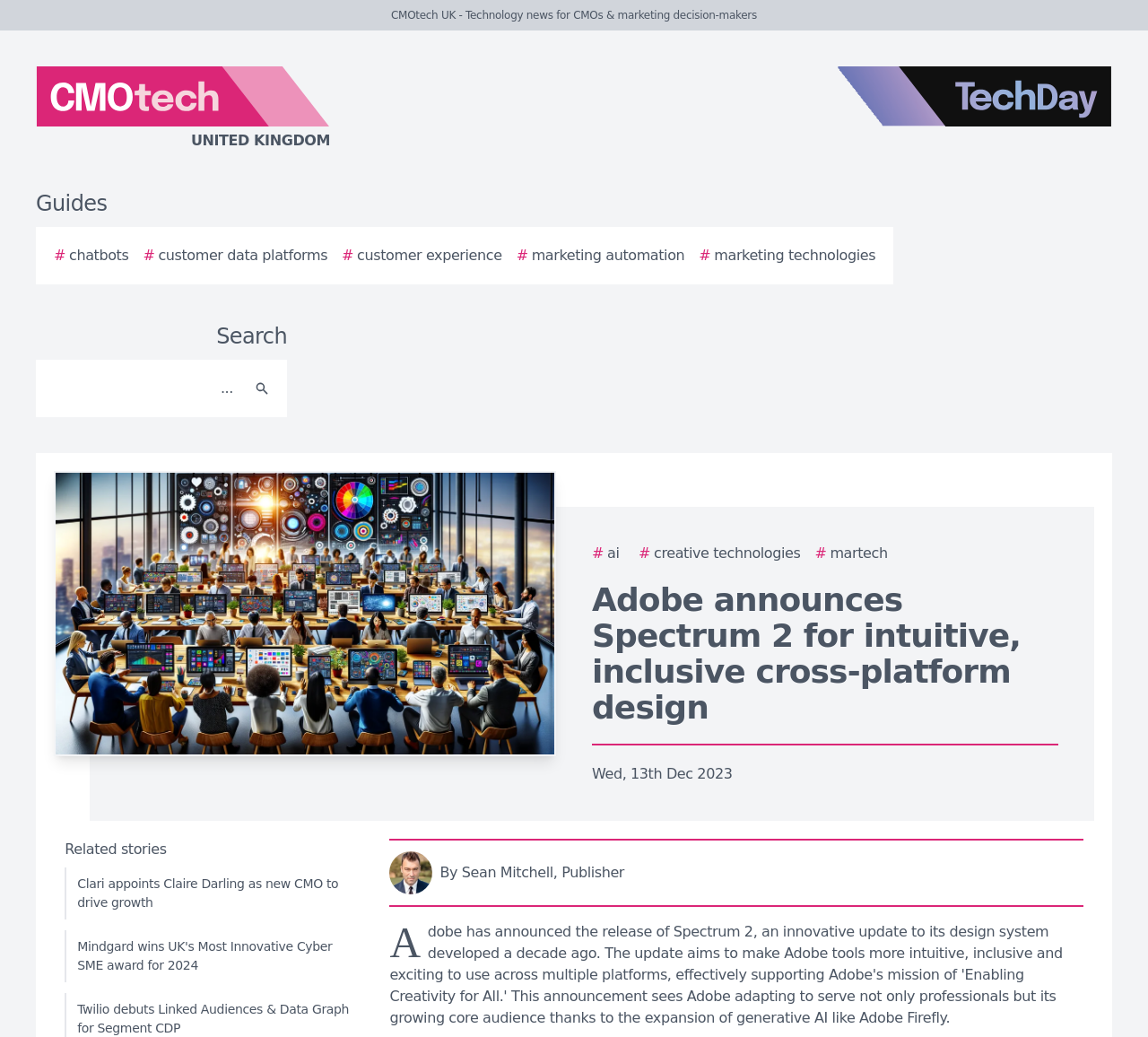Generate a comprehensive caption for the webpage you are viewing.

The webpage appears to be a news article or blog post from CMOtech UK, a technology news website for chief marketing officers and marketing decision-makers. At the top of the page, there is a logo of CMOtech UK, accompanied by a link to the website. On the right side of the logo, there is another logo, which is the TechDay logo.

Below the logos, there is a navigation menu with links to guides on various topics, including chatbots, customer data platforms, customer experience, marketing automation, and marketing technologies. Next to the navigation menu, there is a search bar with a search button.

The main content of the webpage is an article titled "Adobe announces Spectrum 2 for intuitive, inclusive cross-platform design." The article has a heading, a publication date, and an author's name with a link to their image. The article's content is not explicitly described, but it appears to be a news article about Adobe's new design platform.

Below the article, there is a section titled "Related stories" with links to two other news articles, one about Clari appointing a new CMO and another about Mindgard winning an award for innovative cybersecurity.